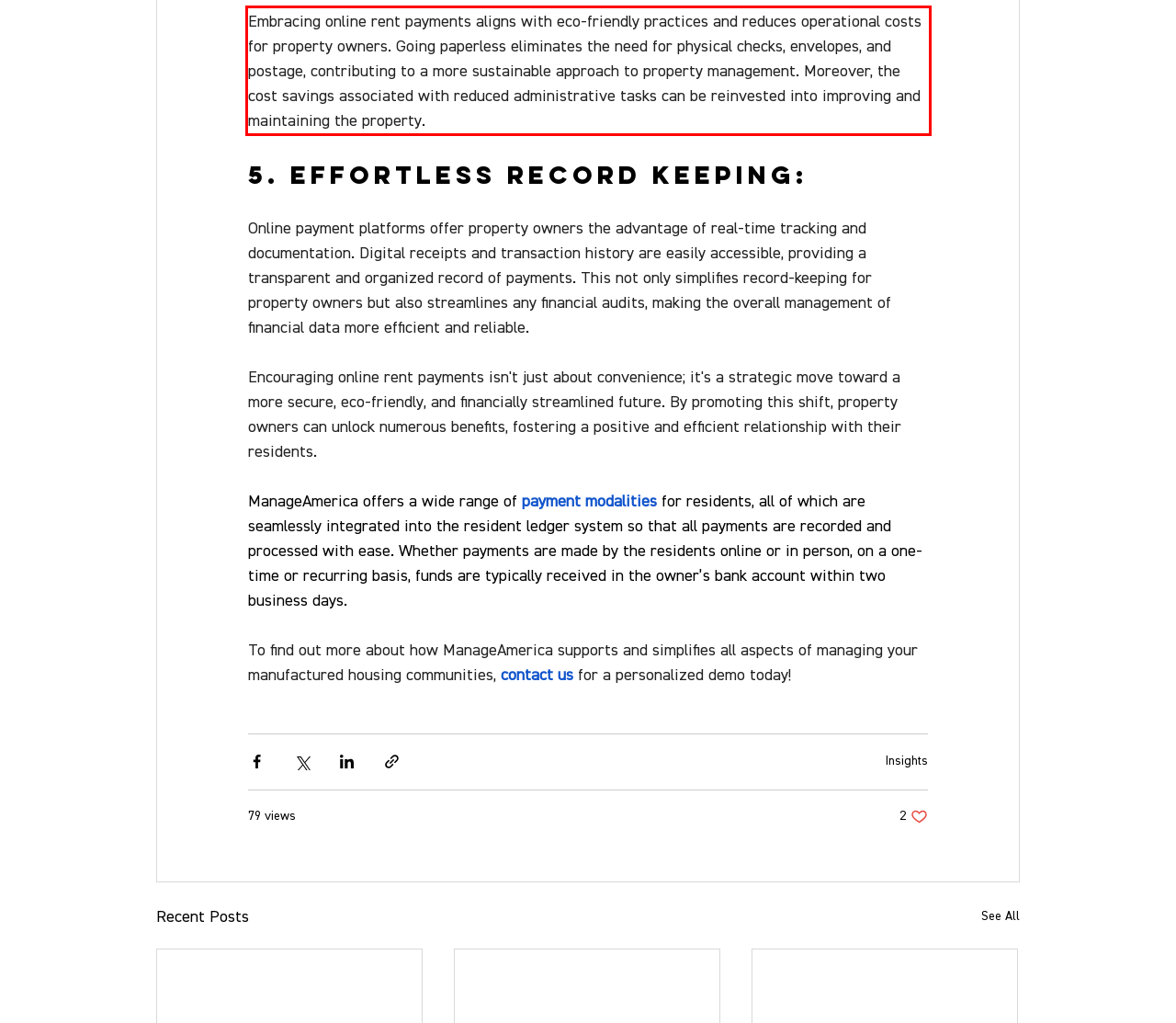Your task is to recognize and extract the text content from the UI element enclosed in the red bounding box on the webpage screenshot.

Embracing online rent payments aligns with eco-friendly practices and reduces operational costs for property owners. Going paperless eliminates the need for physical checks, envelopes, and postage, contributing to a more sustainable approach to property management. Moreover, the cost savings associated with reduced administrative tasks can be reinvested into improving and maintaining the property.